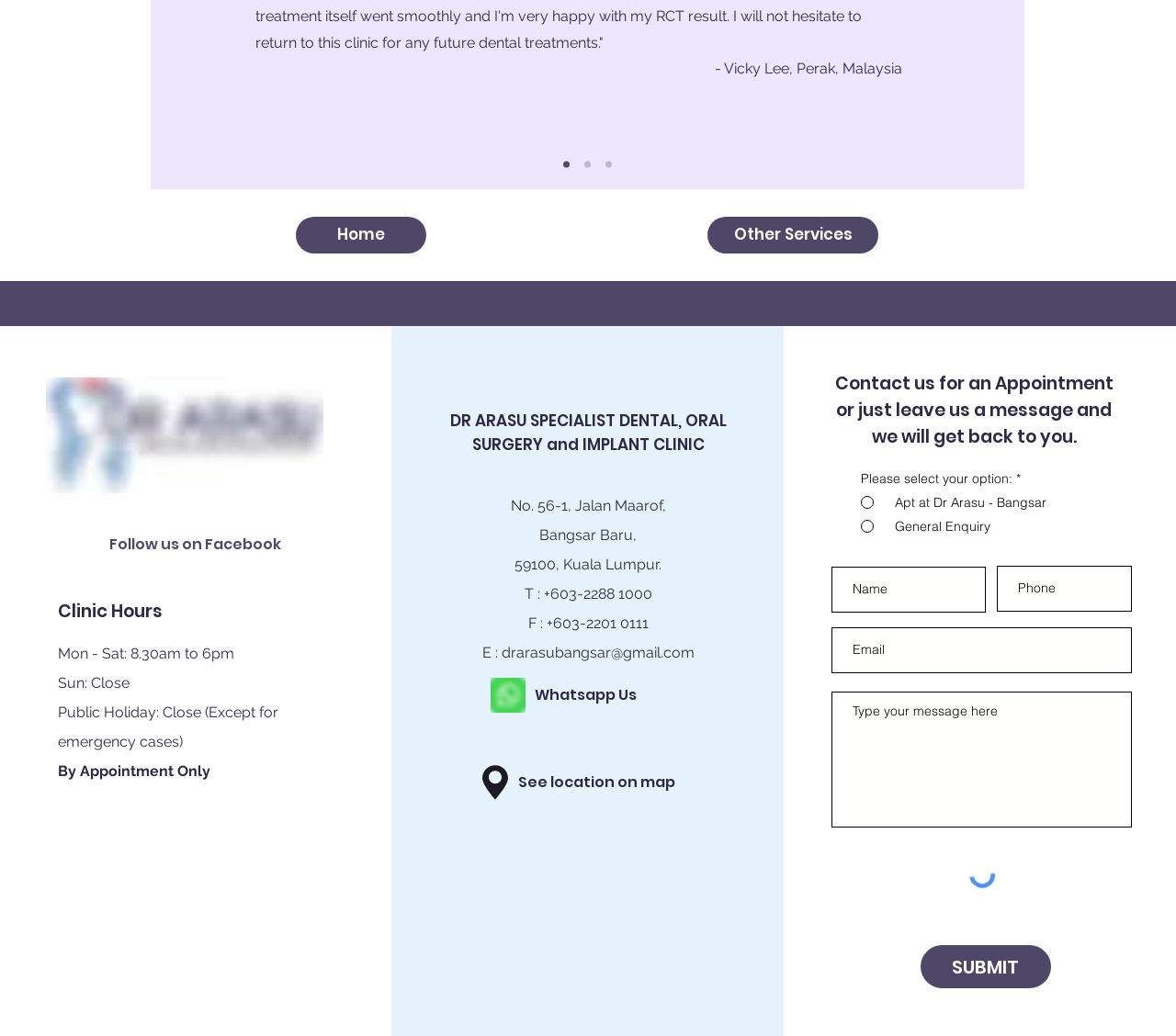Find the bounding box coordinates for the area that must be clicked to perform this action: "Click the 'Clinic location' button".

[0.41, 0.738, 0.432, 0.772]